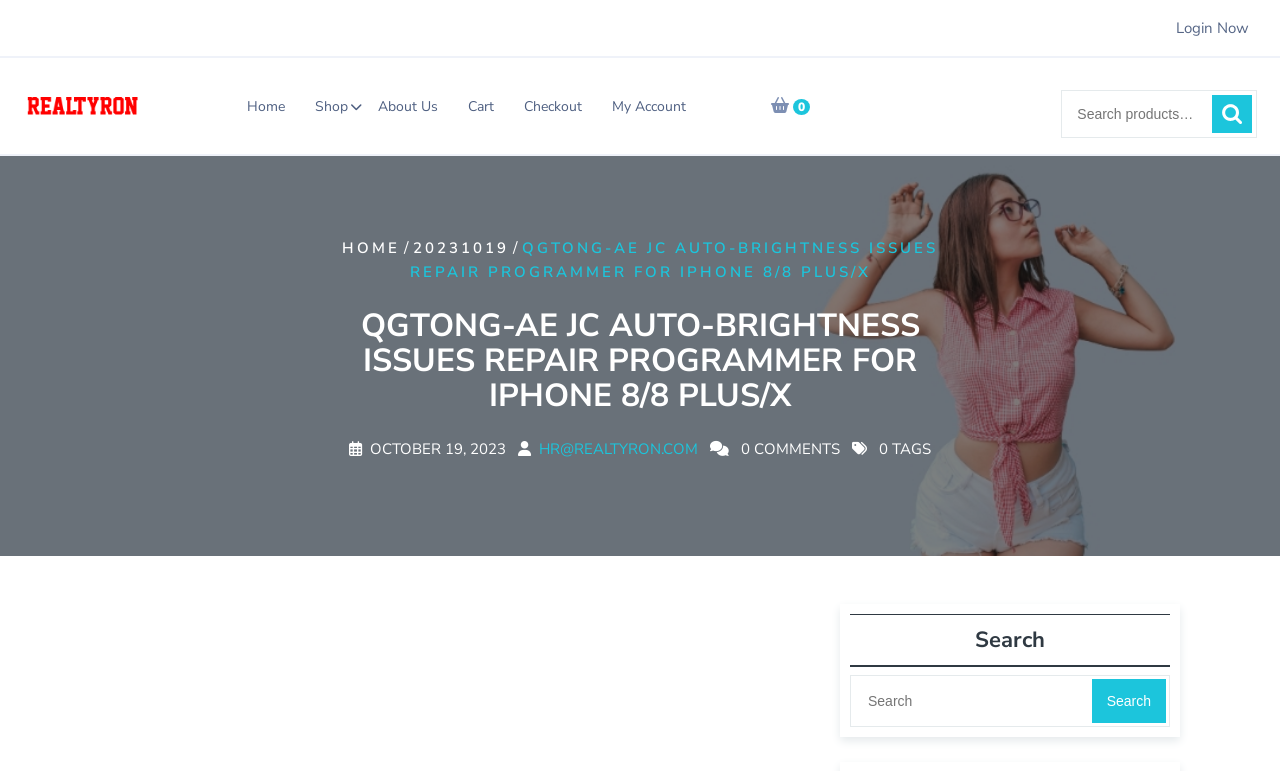What is the date mentioned on the webpage?
Based on the screenshot, give a detailed explanation to answer the question.

I found the date mentioned in the static text element 'OCTOBER 19, 2023' on the webpage.